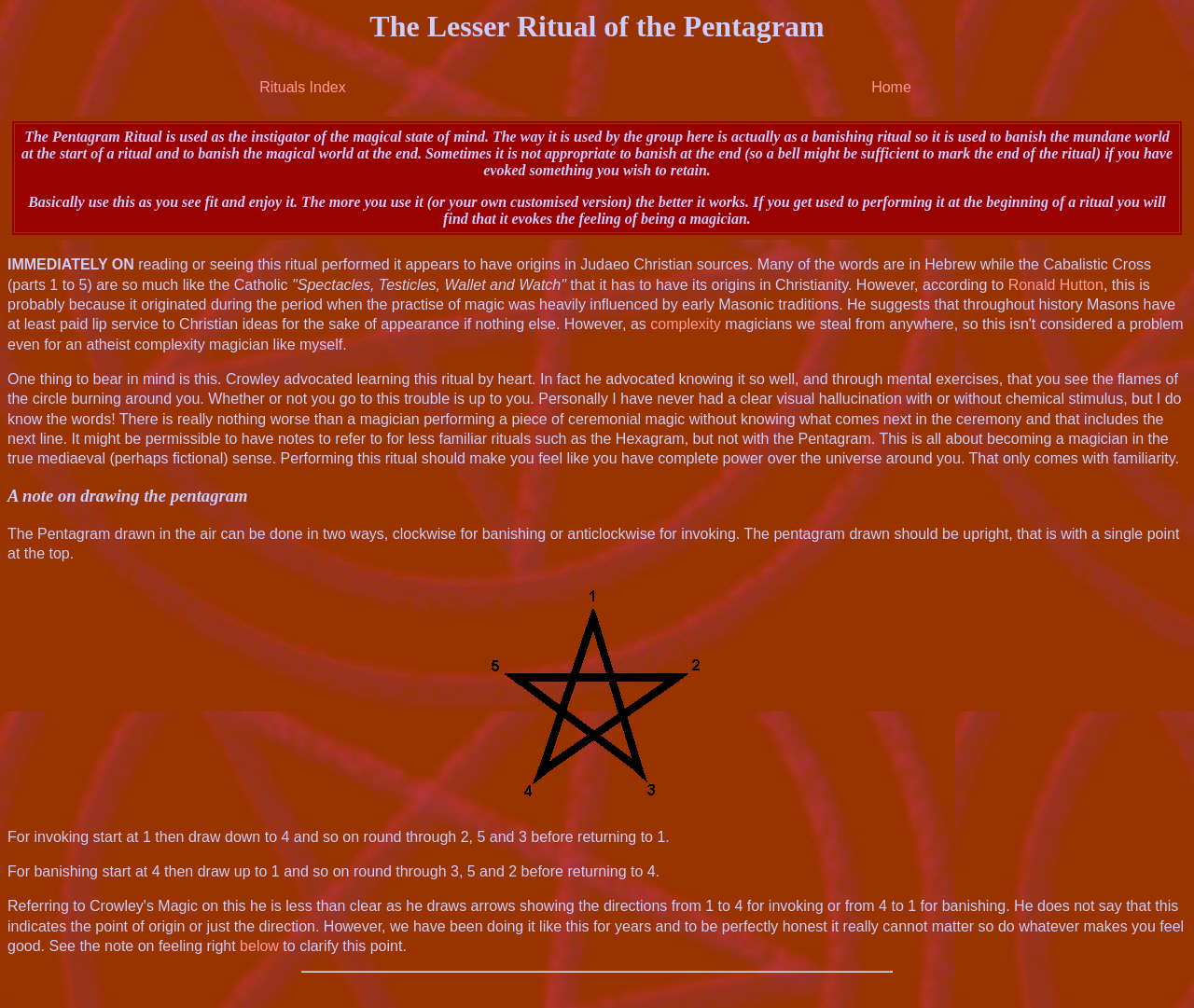Show the bounding box coordinates for the HTML element described as: "Ronald Hutton".

[0.844, 0.274, 0.924, 0.29]